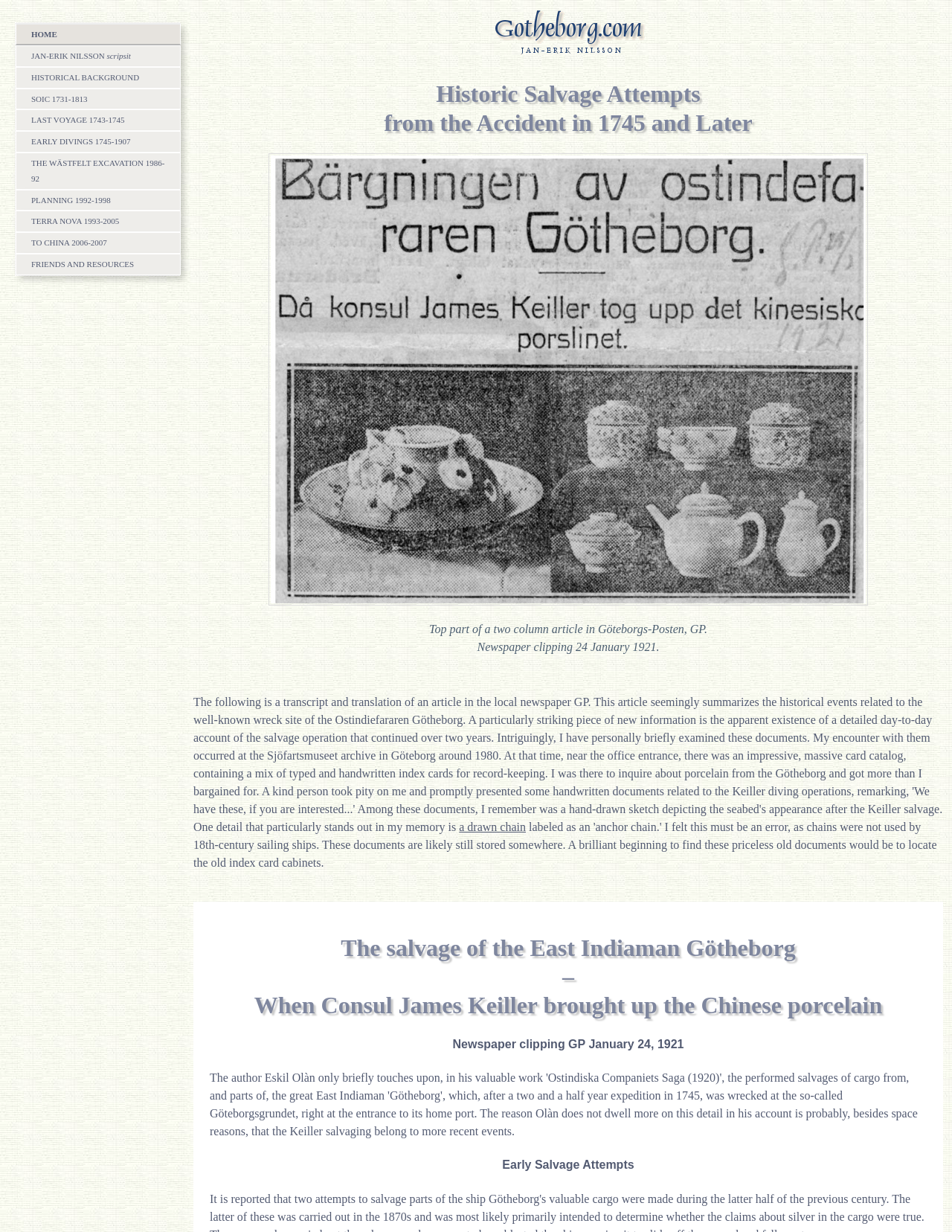Pinpoint the bounding box coordinates of the clickable area needed to execute the instruction: "Read the article about Historic Salvage Attempts from the Accident in 1745 and Later". The coordinates should be specified as four float numbers between 0 and 1, i.e., [left, top, right, bottom].

[0.203, 0.065, 0.991, 0.111]